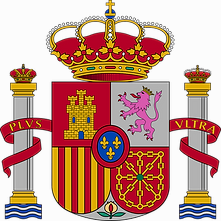Give a thorough caption of the image, focusing on all visible elements.

The image depicts the coat of arms of Spain, a symbol rich in historical significance and national pride. Set against a vibrant backdrop, the coat of arms features a shield divided into four quadrants, each representing different regions and historical elements of Spain. The first quadrant showcases a gold castle, symbolizing Castile, while the second displays a red lion, emblematic of León. The third quadrant contains the golden fleur-de-lis of the House of Bourbon, and the fourth features the red and gold striped pattern of the Kingdom of Aragón. 

Surrounding the shield are two ornate pillars, crowned and adorned with the old navy blue banners that read "PLUS ULTRA," meaning "more beyond," a motto reflecting Spain’s maritime explorations. Topping it all is a royal crown, emphasizing the coat of arms as a representation of the Spanish monarchy. This emblem encapsulates Spain's diverse history, regions, and cultural heritage.